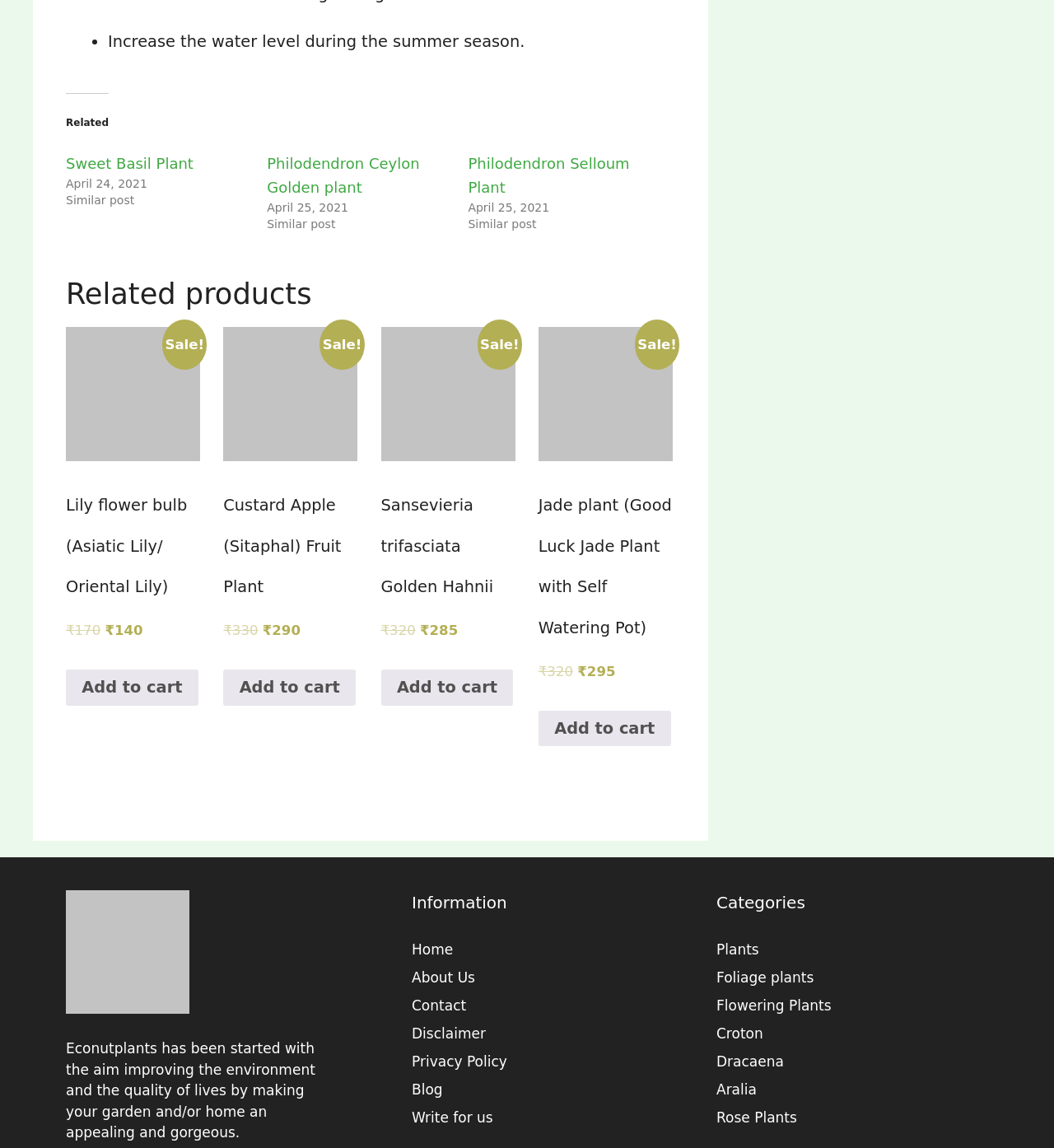Find the bounding box coordinates for the element that must be clicked to complete the instruction: "Click on the 'Sweet Basil Plant' link". The coordinates should be four float numbers between 0 and 1, indicated as [left, top, right, bottom].

[0.062, 0.135, 0.184, 0.15]